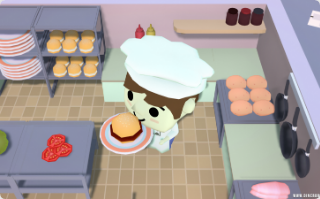What is on the plate?
Answer the question with just one word or phrase using the image.

A stacked burger